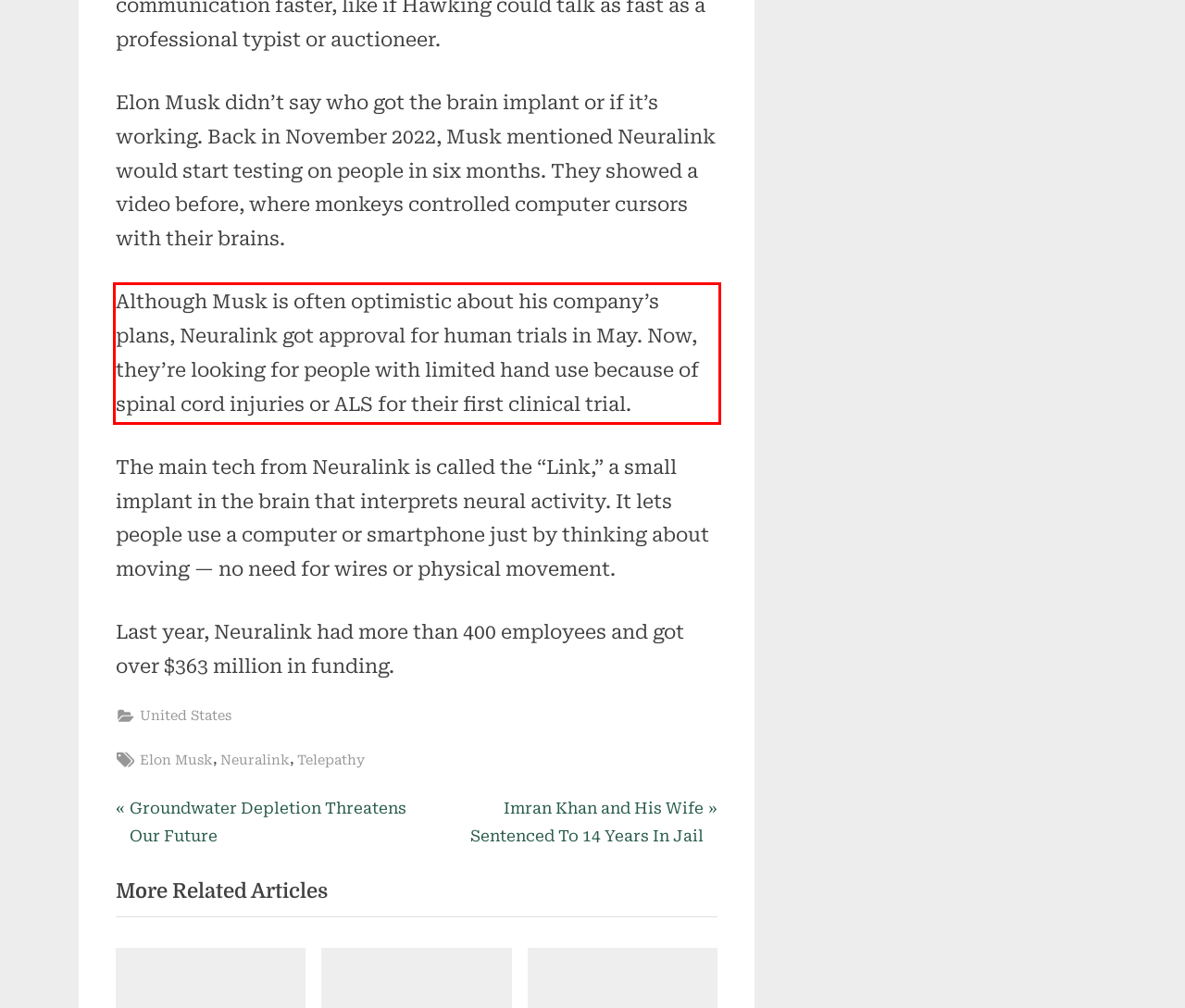With the given screenshot of a webpage, locate the red rectangle bounding box and extract the text content using OCR.

Although Musk is often optimistic about his company’s plans, Neuralink got approval for human trials in May. Now, they’re looking for people with limited hand use because of spinal cord injuries or ALS for their first clinical trial.